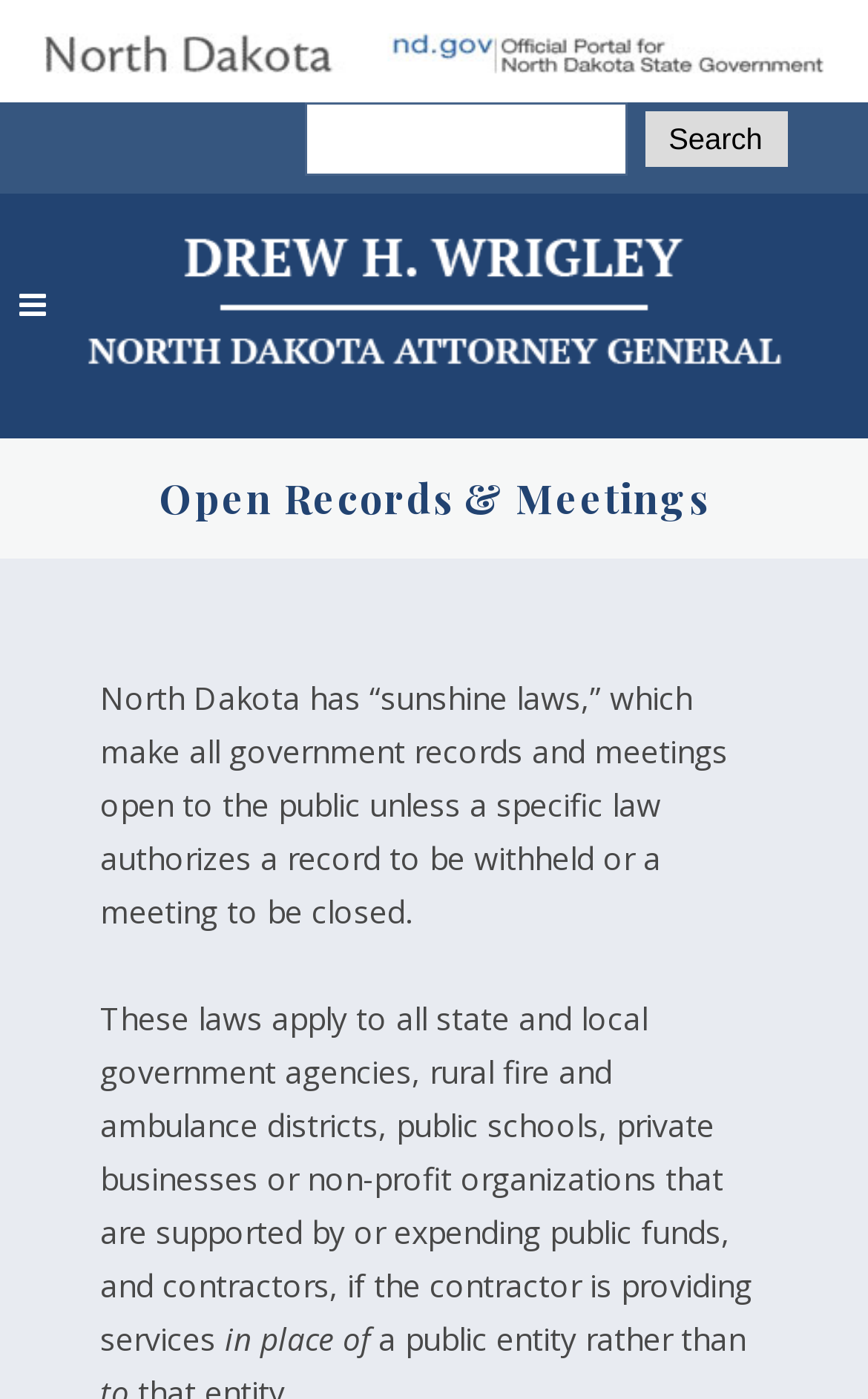Give a detailed account of the webpage.

The webpage is about the North Dakota Attorney General's office, specifically focusing on open records and meetings. At the top of the page, there is a link and an image, which spans almost the entire width of the page. Below this, there is a search bar with a textbox and a "Search" button, located roughly in the middle of the page.

To the left of the search bar, there is a layout table containing a link with an image, labeled as "Logo". This logo is positioned near the top-left corner of the page.

Further down, there is a heading that reads "Open Records & Meetings", which is centered on the page. Below this heading, there are several blocks of text that provide information about North Dakota's "sunshine laws", which make government records and meetings open to the public. The text explains that these laws apply to various government agencies, schools, and private businesses that receive public funds.

The text is arranged in a single column, with each paragraph separated by a small gap. The text is positioned roughly in the middle of the page, with some space above and below it.